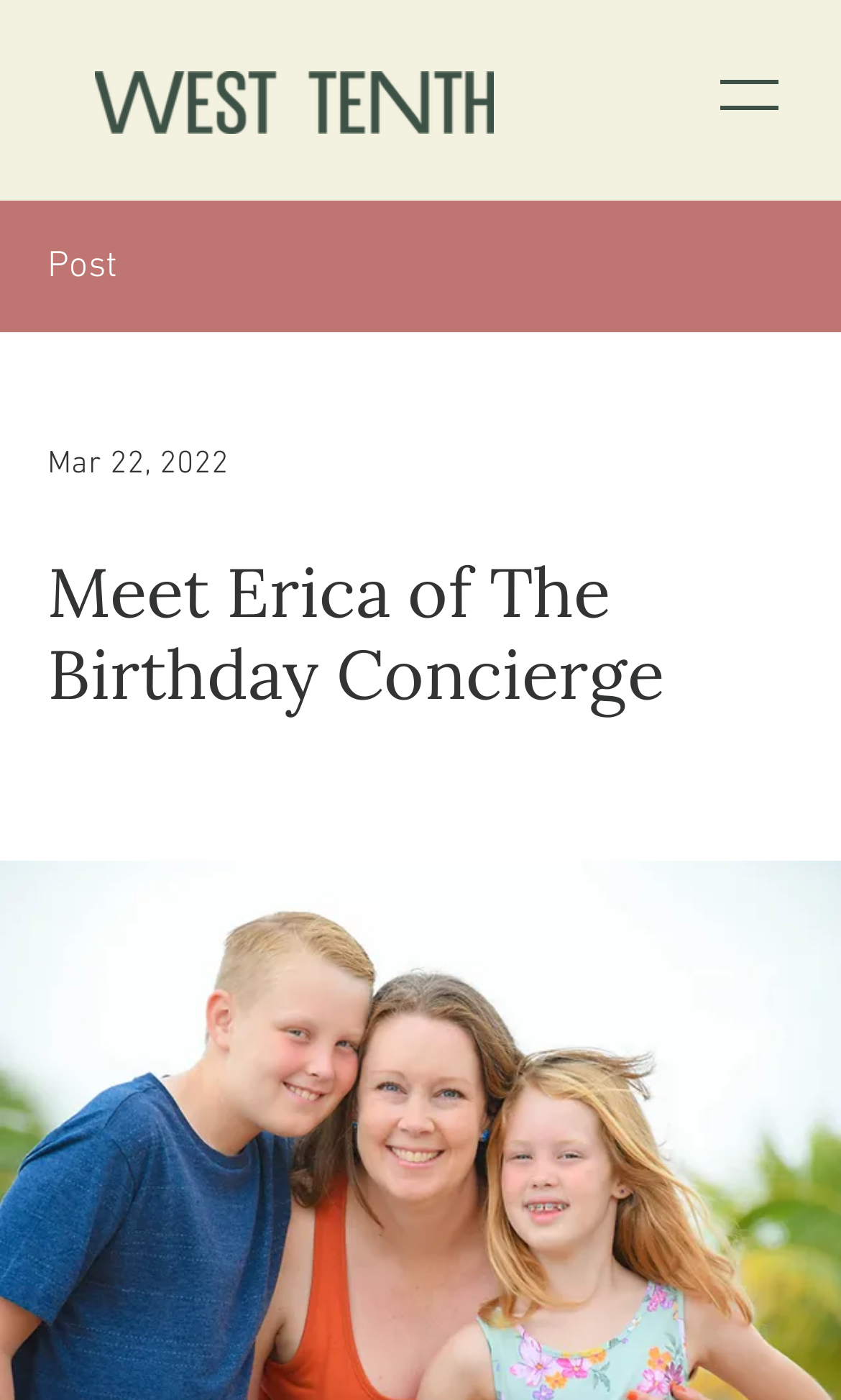Please give a succinct answer to the question in one word or phrase:
Is the navigation menu open by default?

No